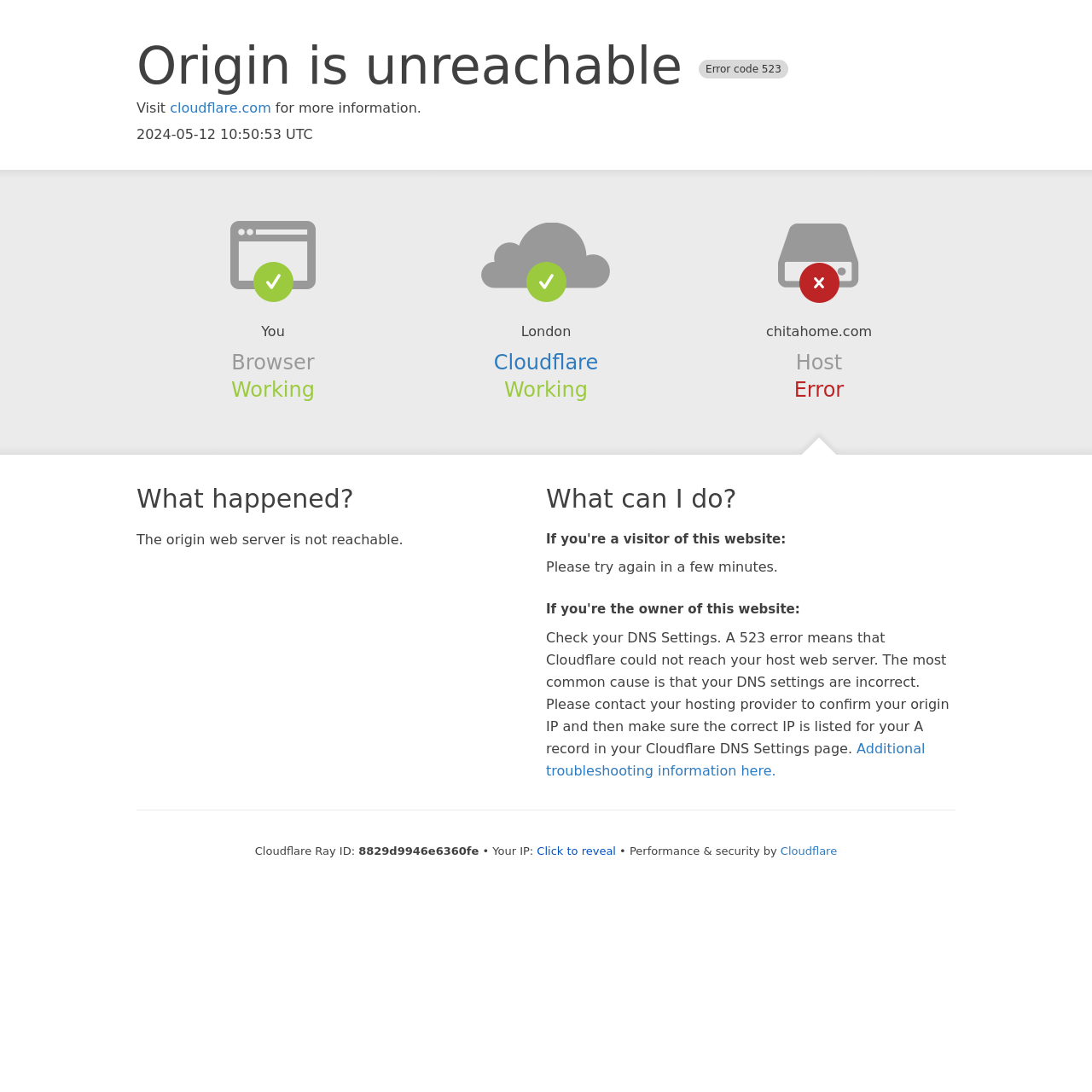For the given element description Additional troubleshooting information here., determine the bounding box coordinates of the UI element. The coordinates should follow the format (top-left x, top-left y, bottom-right x, bottom-right y) and be within the range of 0 to 1.

[0.5, 0.678, 0.847, 0.713]